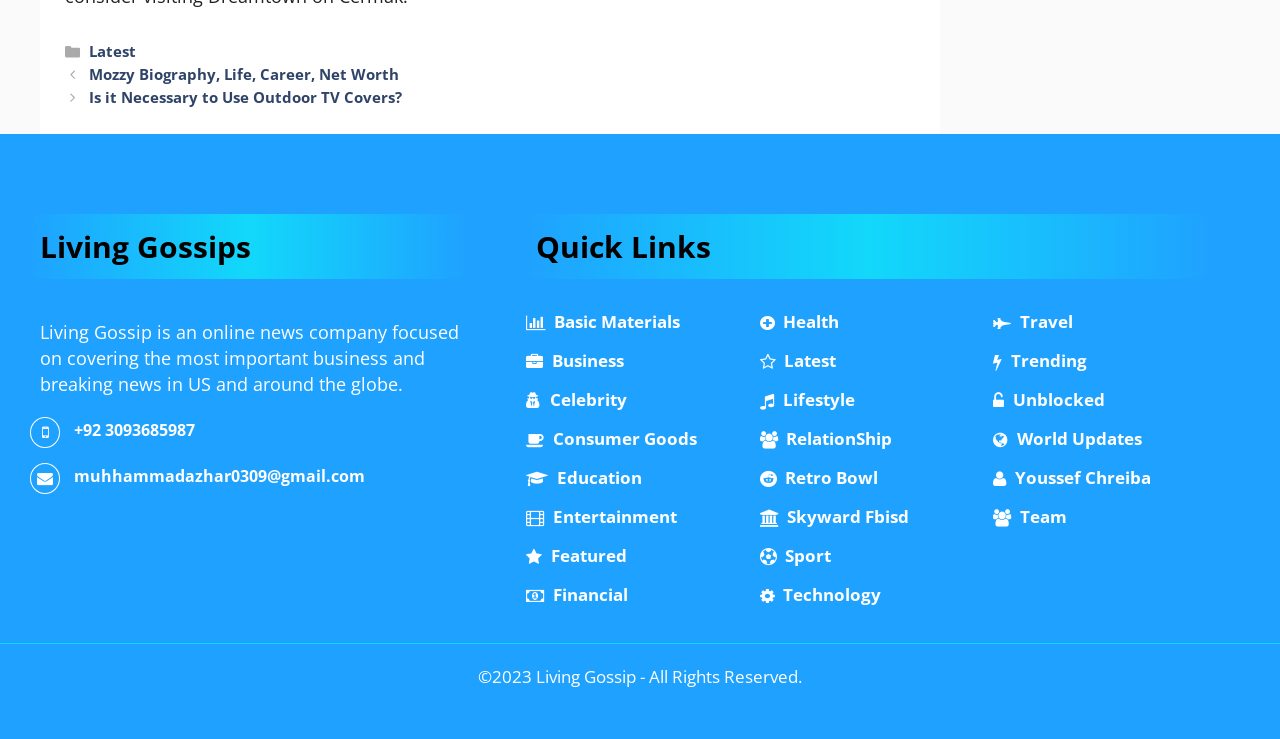What is the contact email address of the company?
Deliver a detailed and extensive answer to the question.

The answer can be found in the complementary section with the heading 'Living Gossips', which contains a link with the email address 'muhhammadazhar0309@gmail.com'.